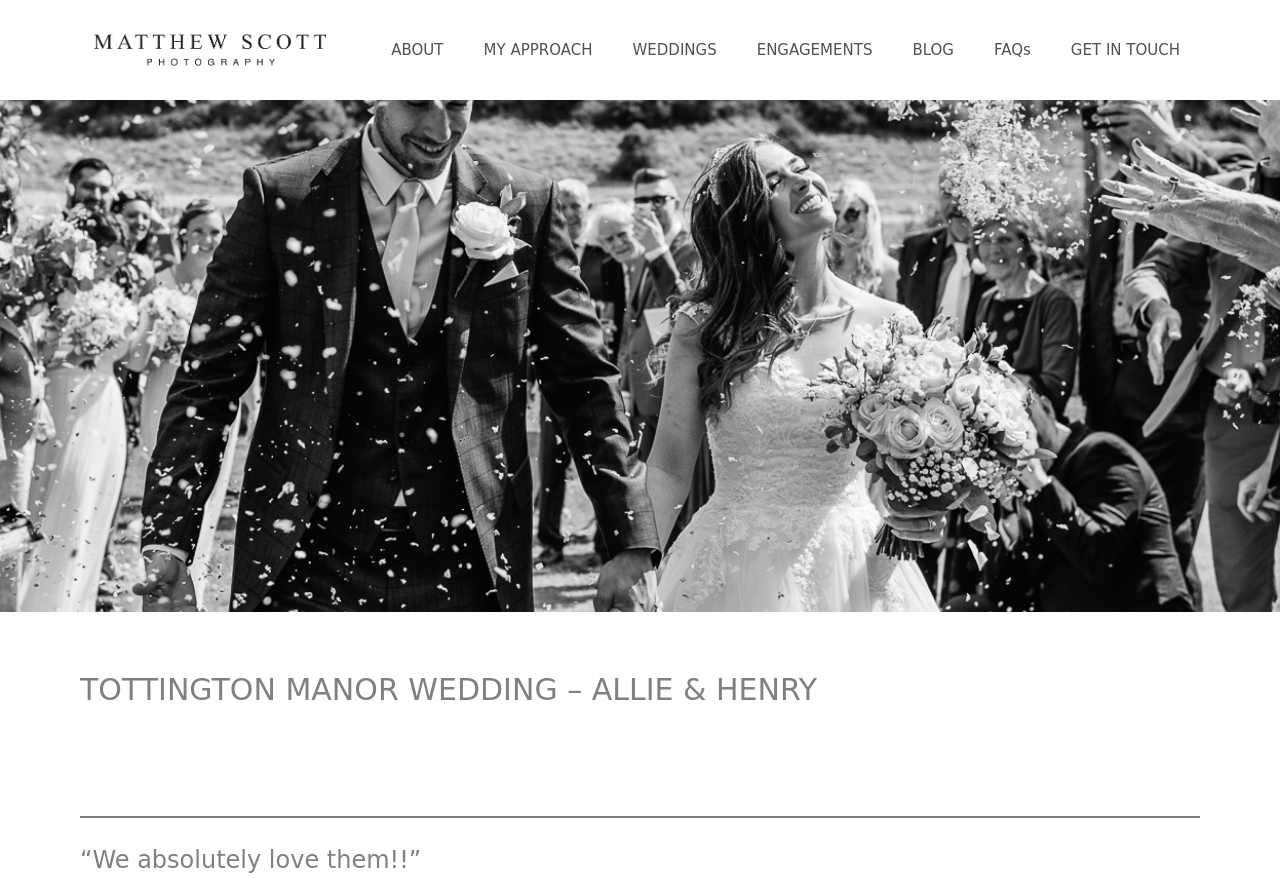Can you find the bounding box coordinates for the UI element given this description: "GET IN TOUCH"? Provide the coordinates as four float numbers between 0 and 1: [left, top, right, bottom].

[0.821, 0.023, 0.938, 0.091]